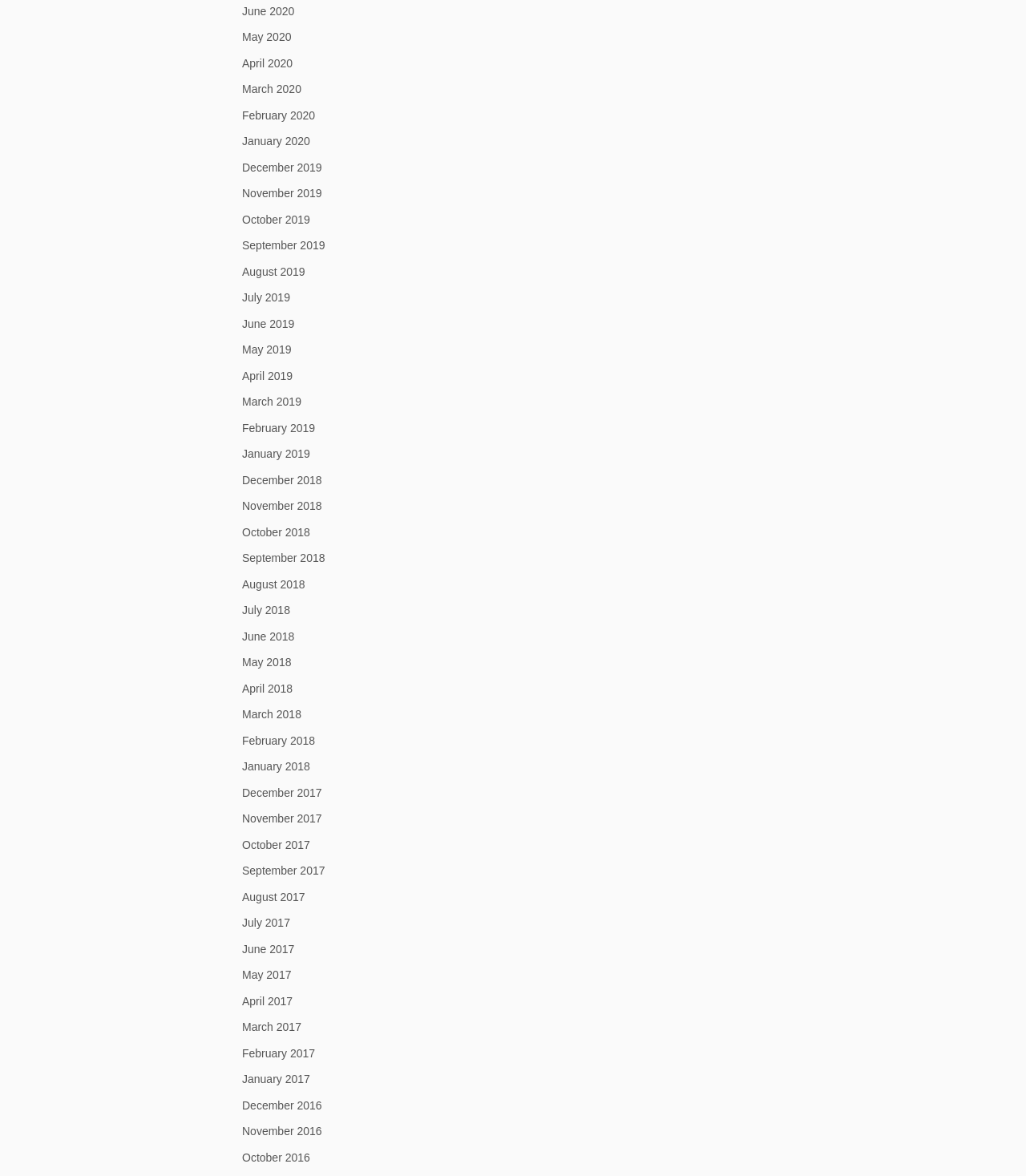Answer in one word or a short phrase: 
How many months are available in 2019?

12